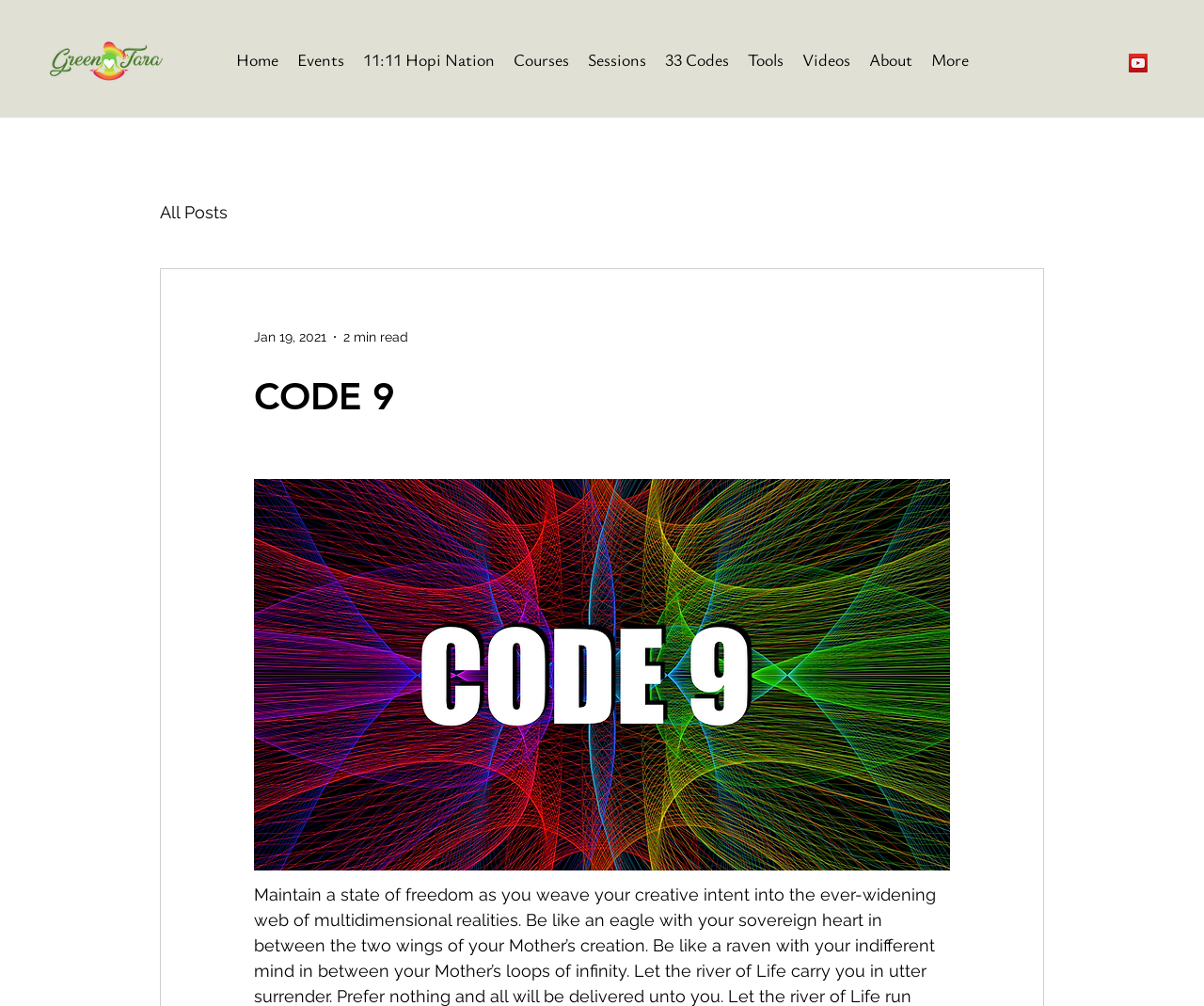Locate the bounding box coordinates of the clickable element to fulfill the following instruction: "go to home page". Provide the coordinates as four float numbers between 0 and 1 in the format [left, top, right, bottom].

[0.188, 0.044, 0.239, 0.072]